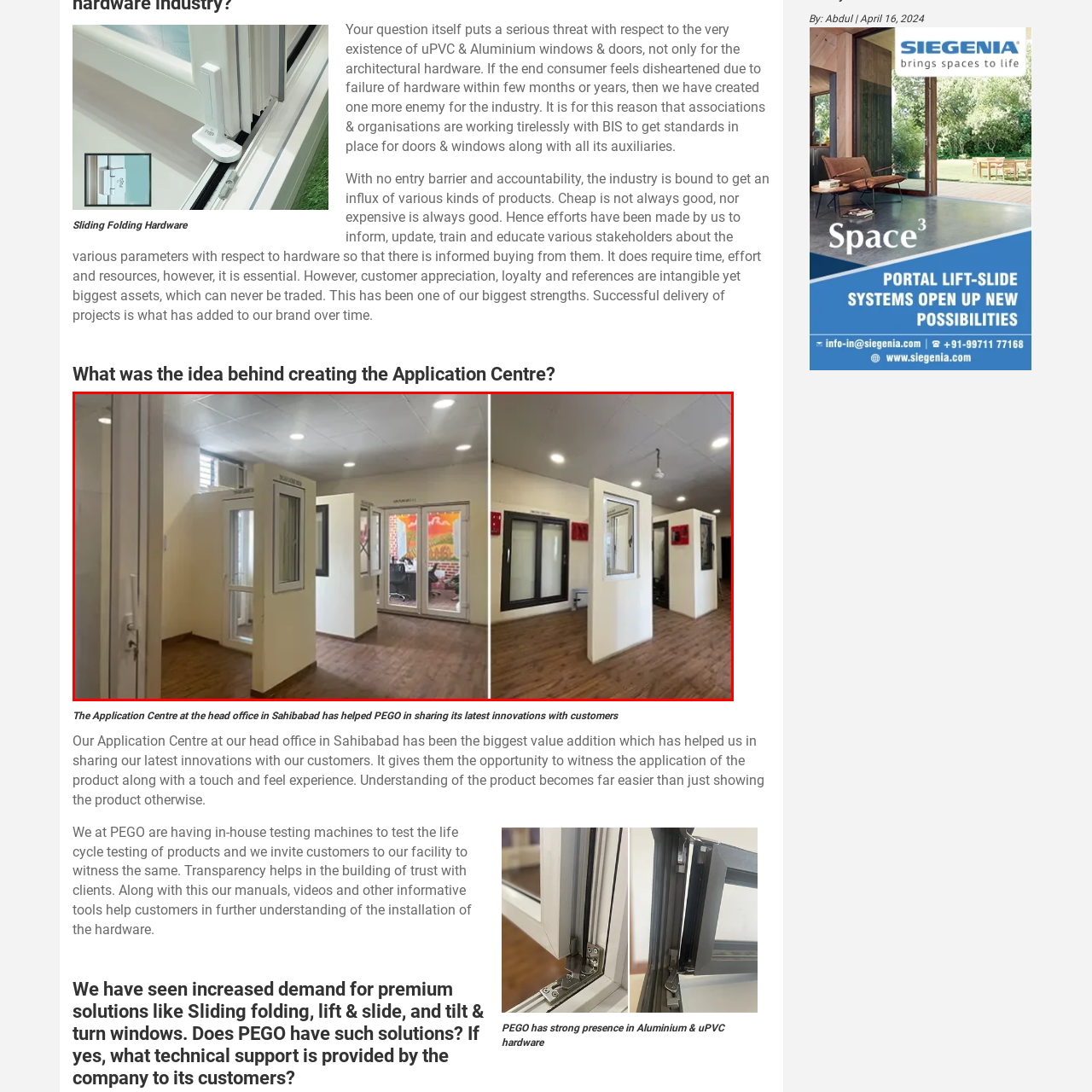Direct your attention to the image encased in a red frame, What is the purpose of the installations on the walls? Please answer in one word or a brief phrase.

To showcase innovations